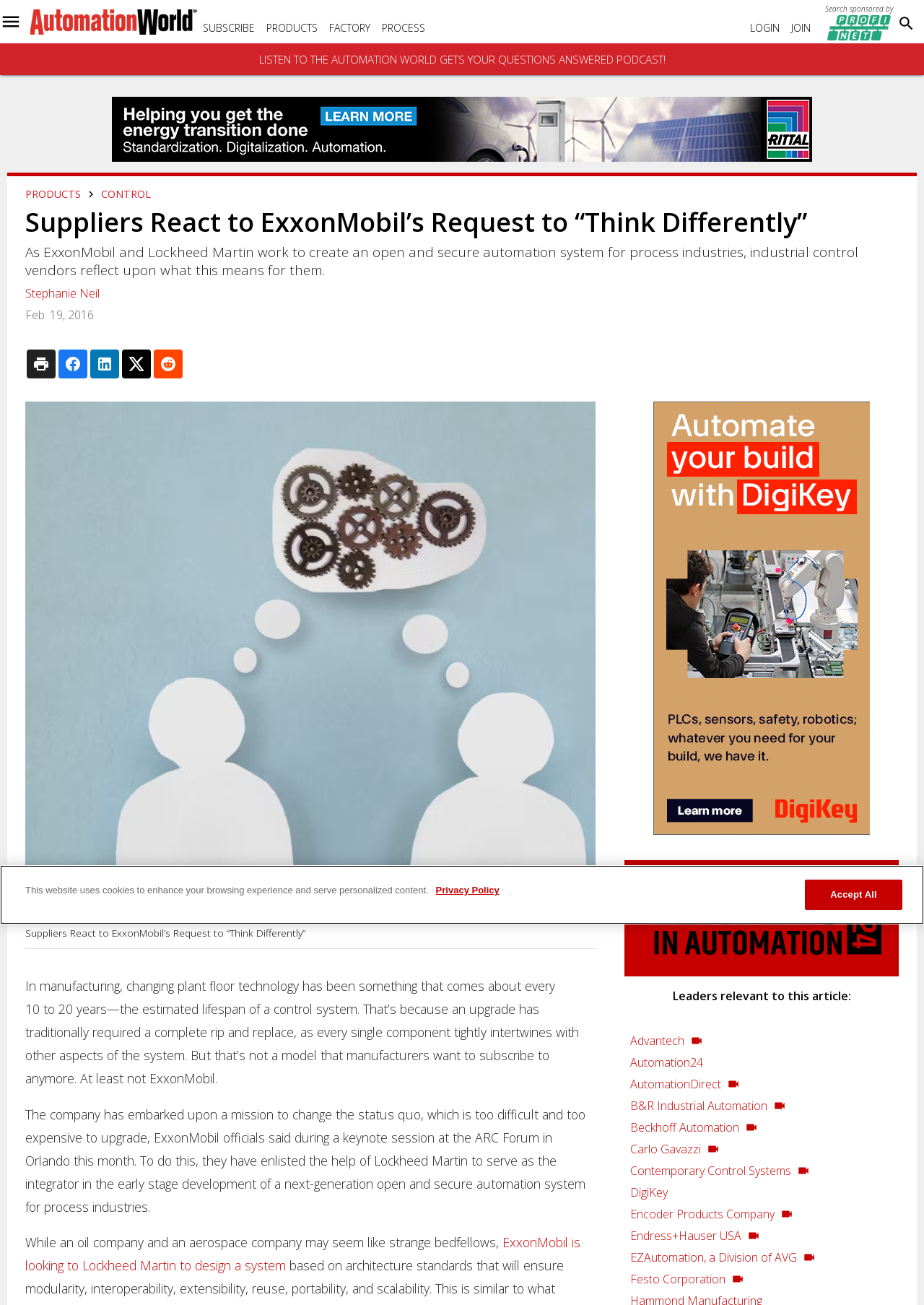Please determine the bounding box coordinates of the element to click in order to execute the following instruction: "Search sponsored by". The coordinates should be four float numbers between 0 and 1, specified as [left, top, right, bottom].

[0.893, 0.003, 0.966, 0.011]